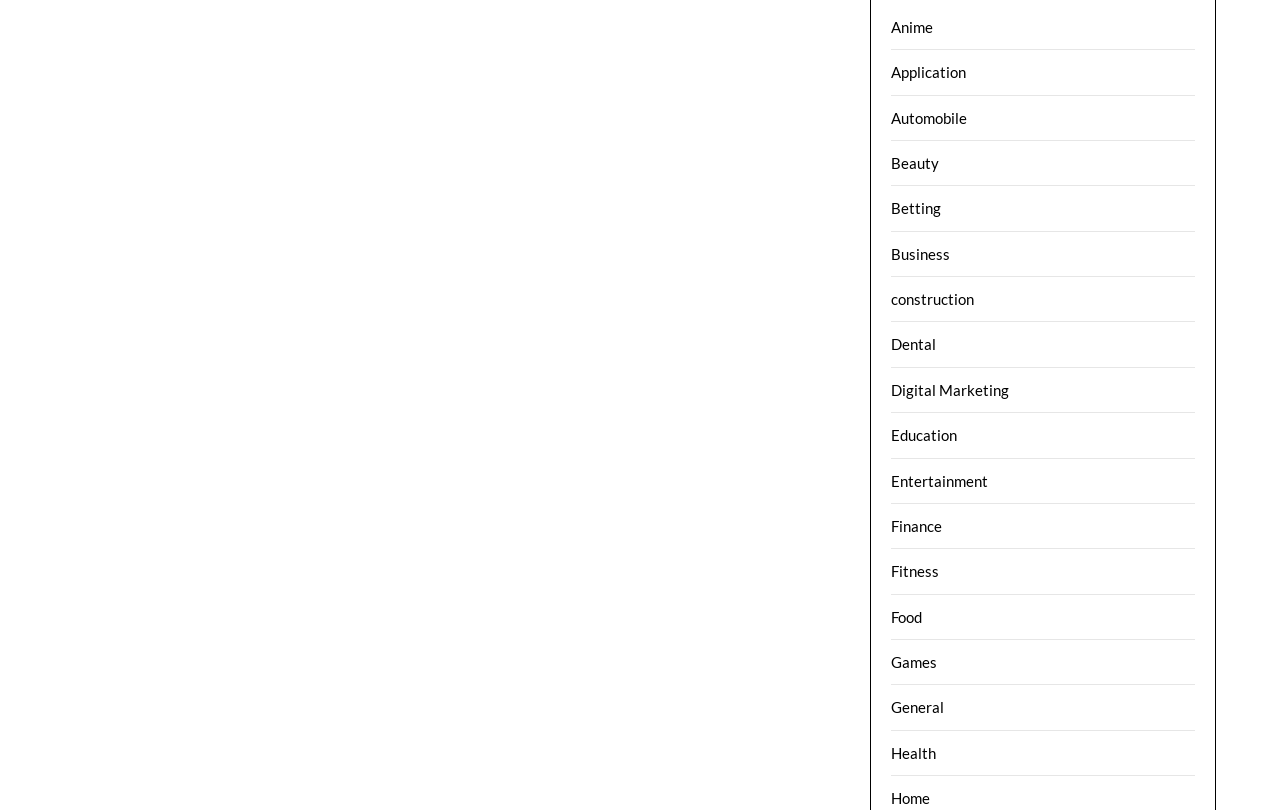What is the category listed below 'Automobile'?
Look at the screenshot and respond with one word or a short phrase.

Beauty